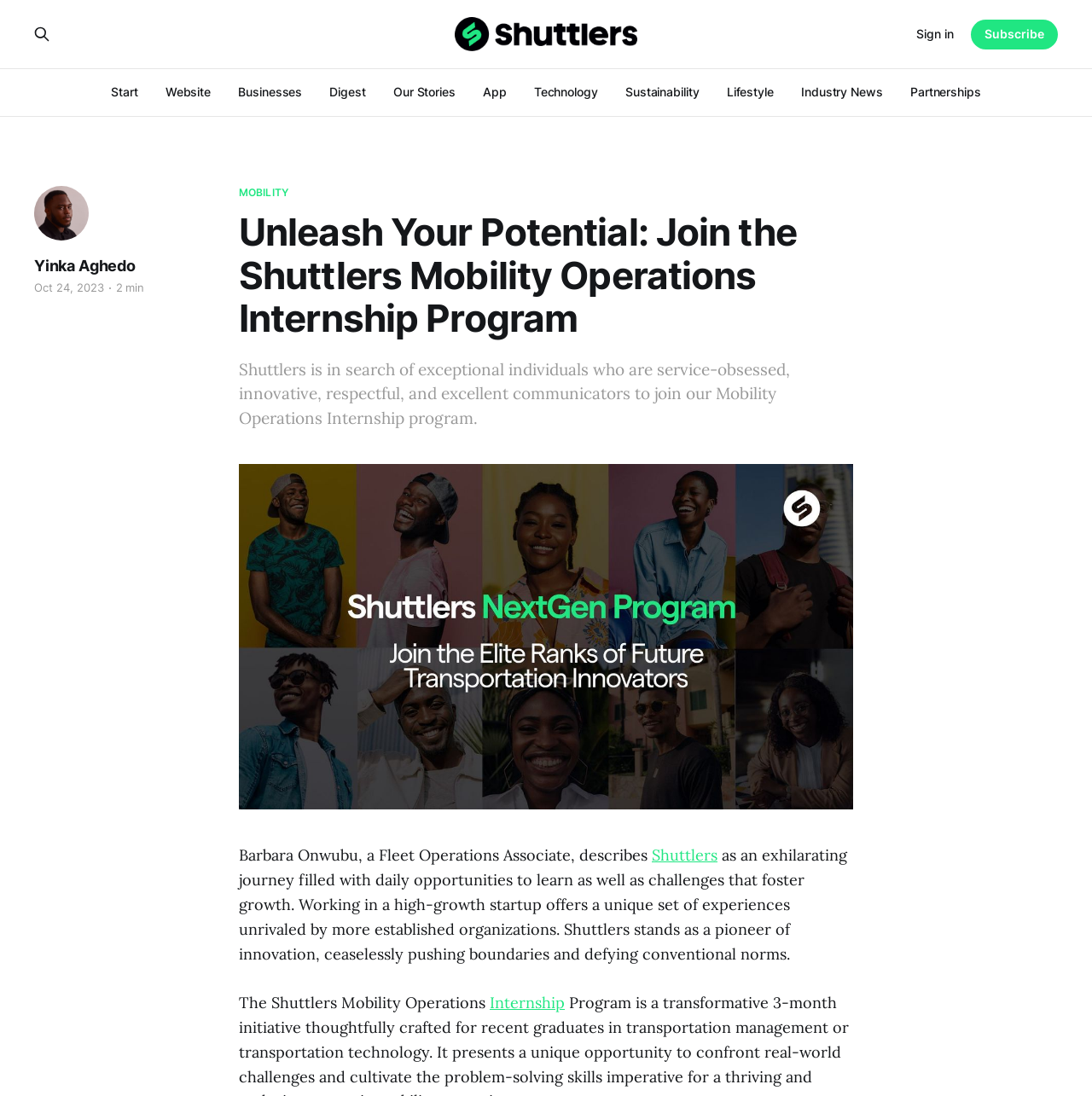What is the name of the internship program?
Answer the question with a single word or phrase, referring to the image.

Mobility Operations Internship